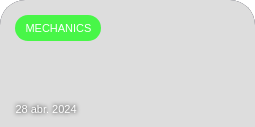What is the date displayed below the label?
Could you answer the question in a detailed manner, providing as much information as possible?

The date '28 abr. 2024' is displayed in a softer, gray font below the 'MECHANICS' label, indicating the publication or relevance of the content.